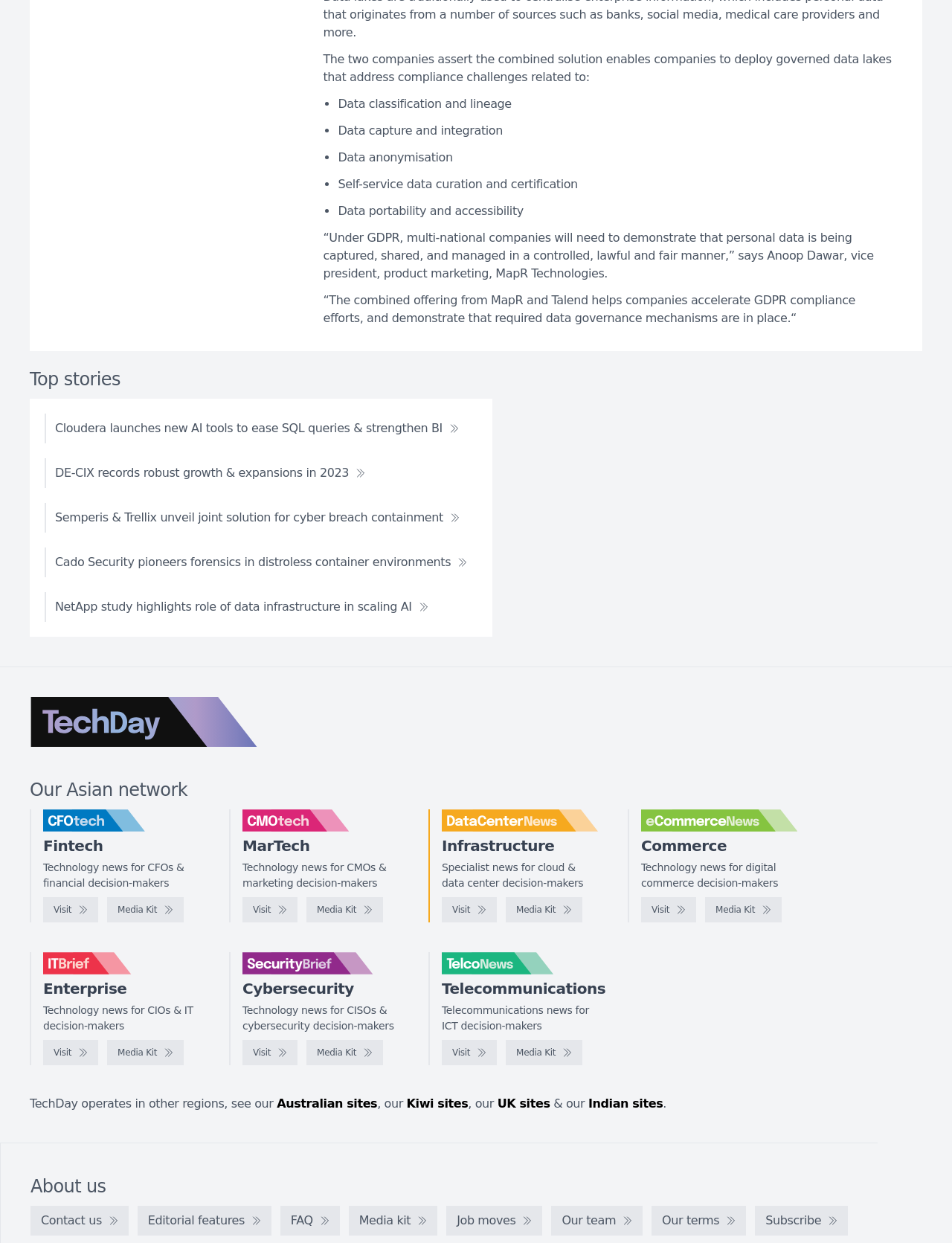What is the purpose of the combined solution?
Can you offer a detailed and complete answer to this question?

The combined solution from MapR and Talend is designed to help companies address compliance challenges related to data governance, such as data classification and lineage, data capture and integration, and other issues, in order to demonstrate compliance with regulations like GDPR.